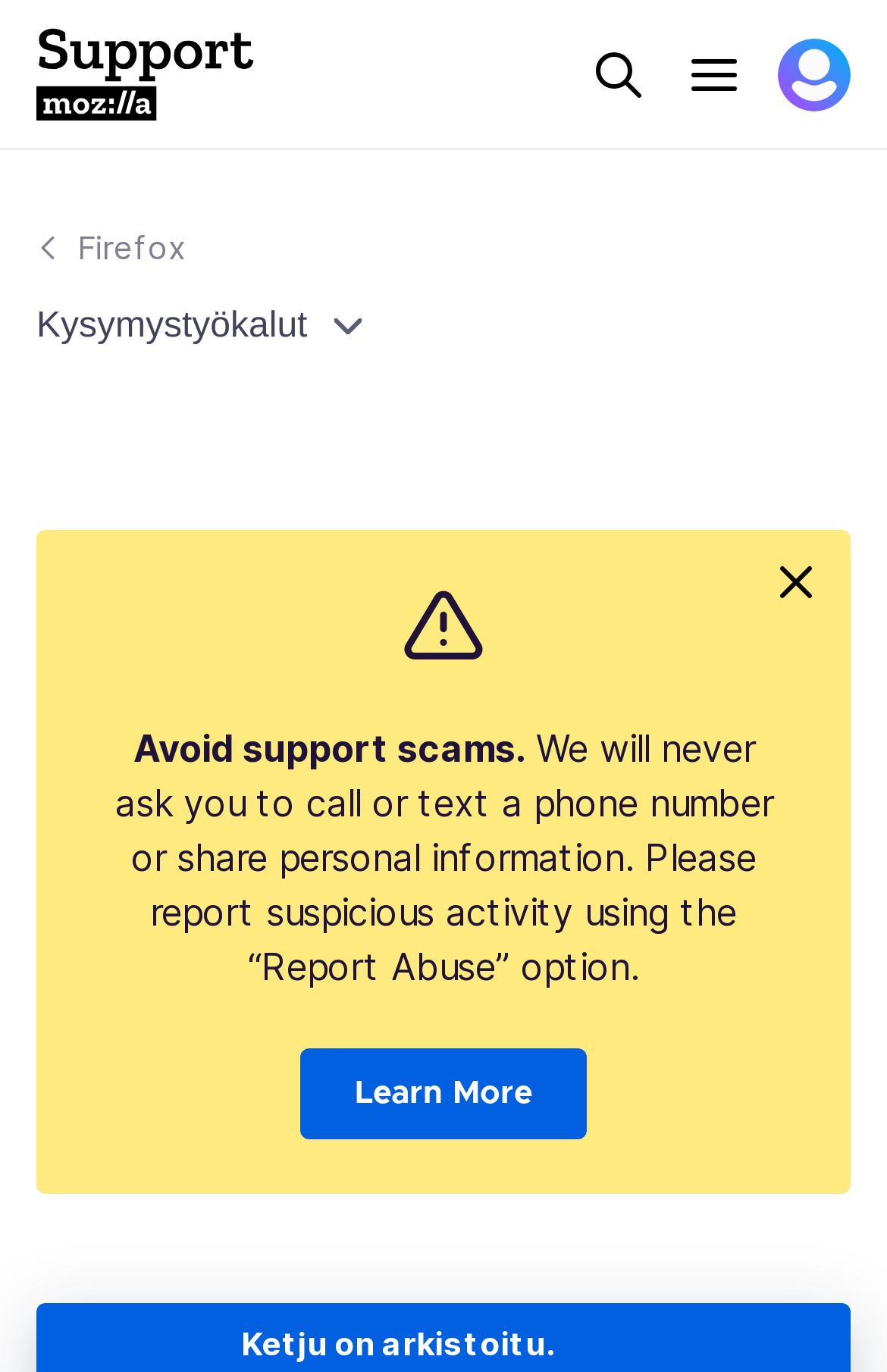Find the bounding box coordinates of the clickable area that will achieve the following instruction: "View profile".

[0.877, 0.027, 0.959, 0.08]